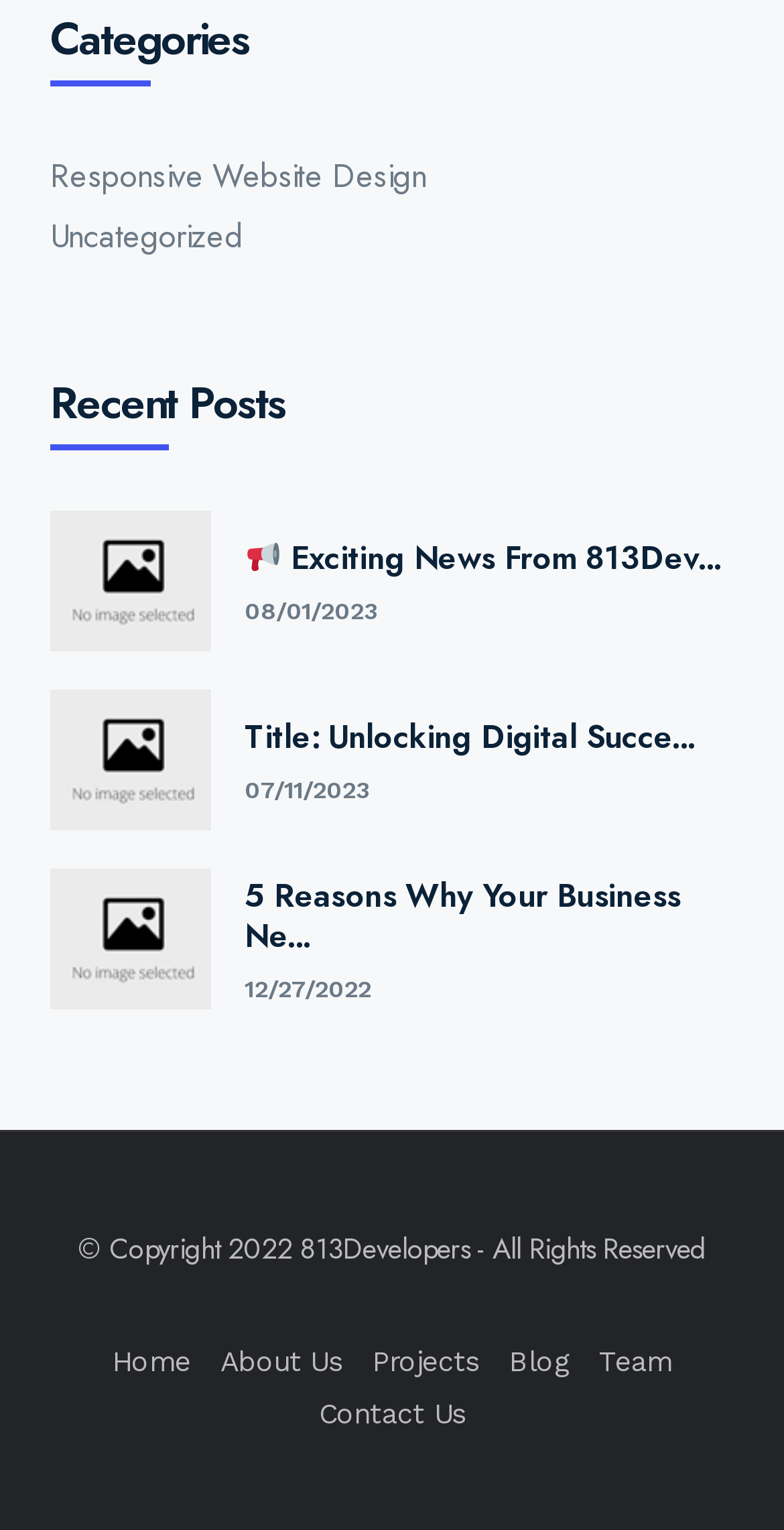Determine the bounding box coordinates for the region that must be clicked to execute the following instruction: "Read about responsive website design".

[0.064, 0.1, 0.544, 0.13]